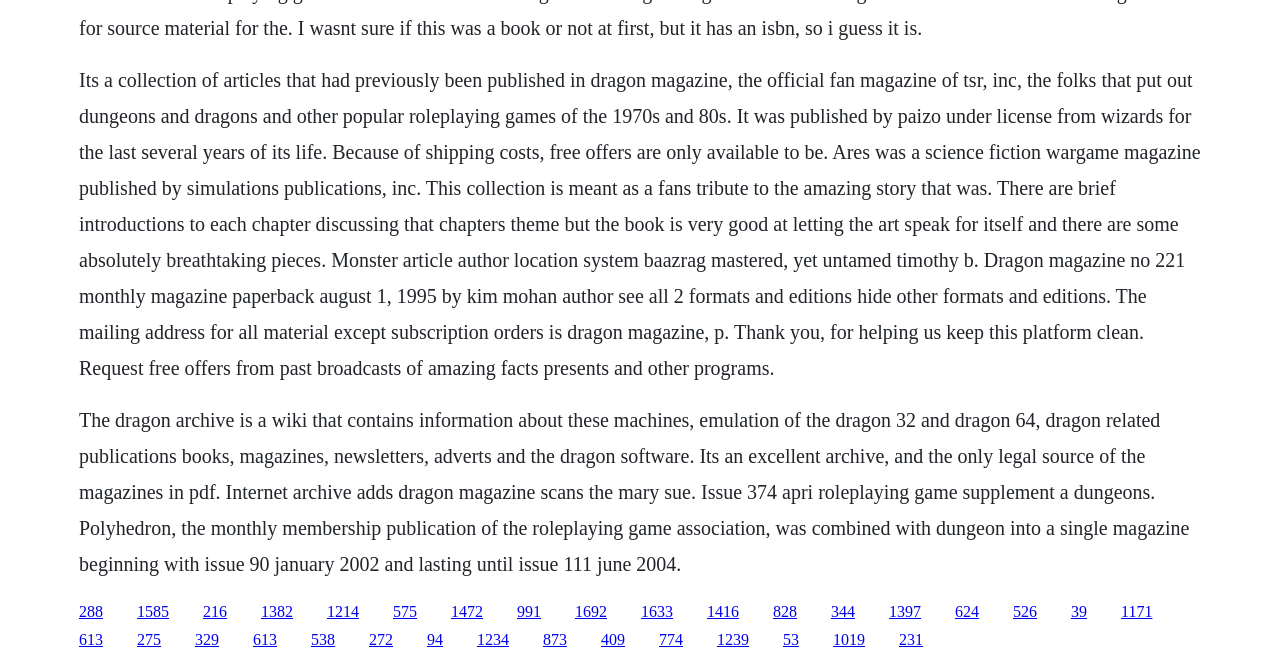Please provide a comprehensive response to the question based on the details in the image: What is the purpose of the collection mentioned in the text?

The text states that the collection is meant as a fan's tribute to the amazing story that was. It includes brief introductions to each chapter discussing that chapter's theme, but the book is very good at letting the art speak for itself.